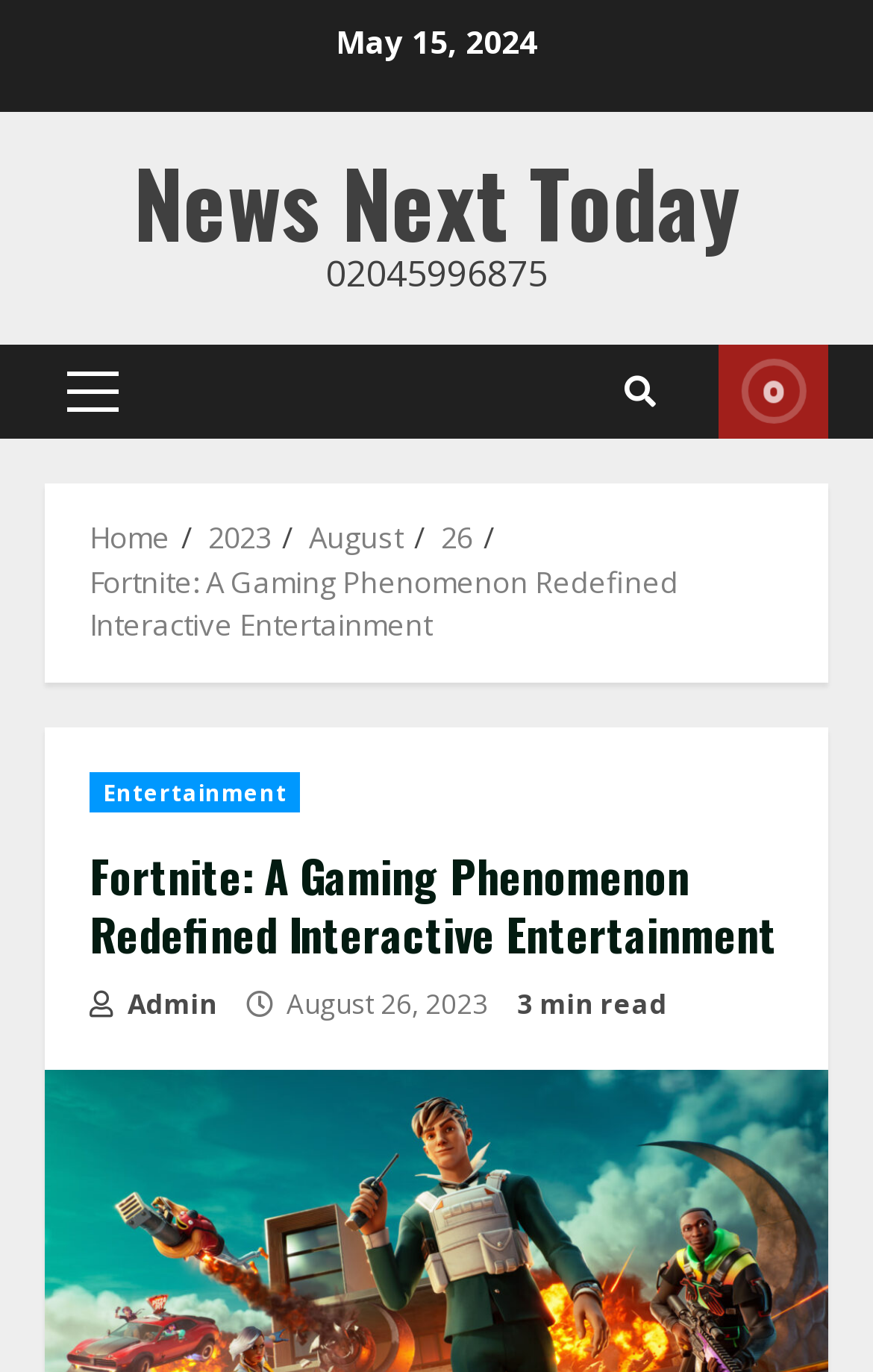How many links are in the breadcrumbs navigation?
Answer briefly with a single word or phrase based on the image.

5